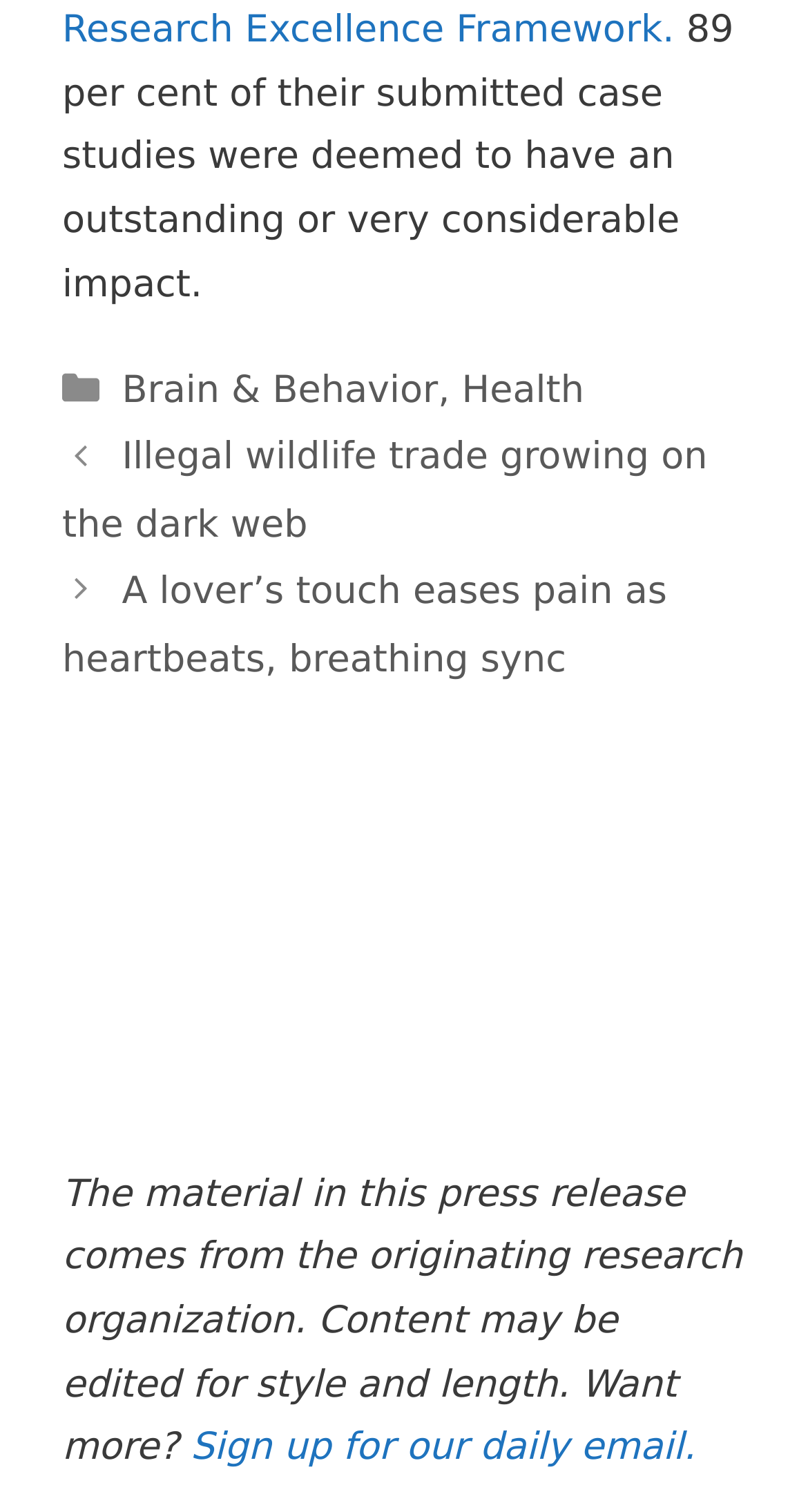What is the name of the framework mentioned in the text?
Answer the question with a single word or phrase, referring to the image.

Research Excellence Framework